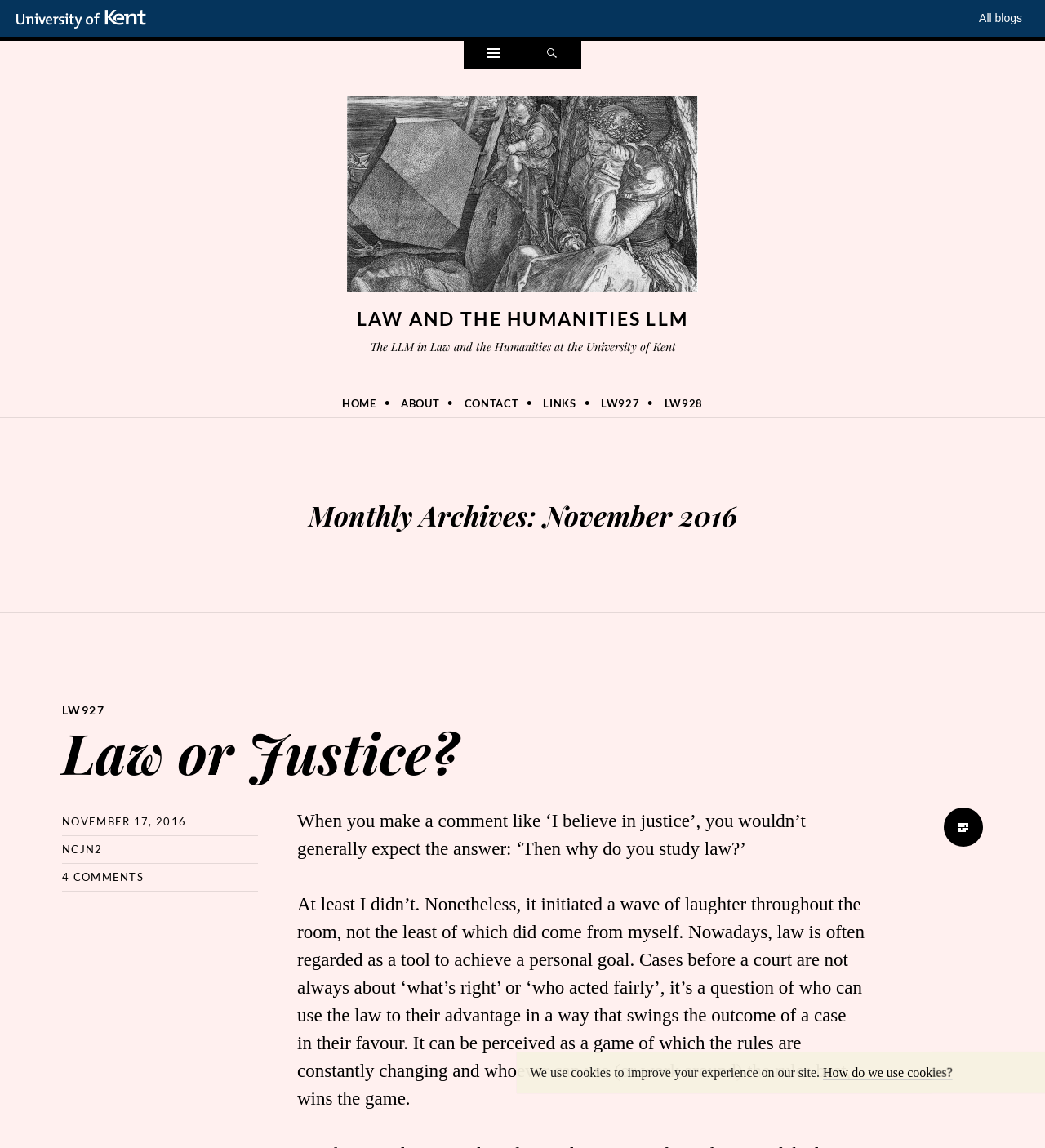Determine the bounding box coordinates of the region to click in order to accomplish the following instruction: "View 1st Quarter 2021 report". Provide the coordinates as four float numbers between 0 and 1, specifically [left, top, right, bottom].

None